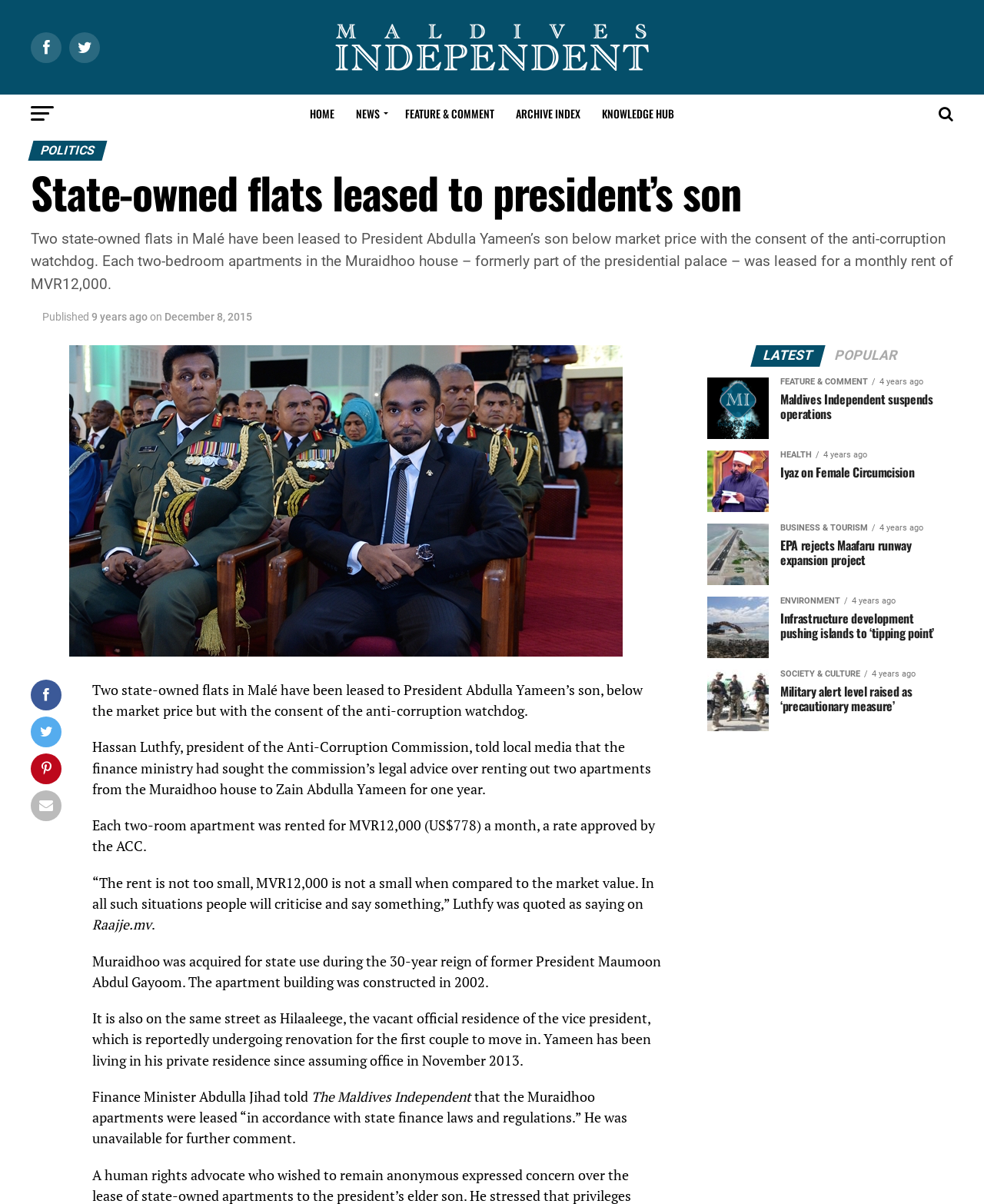Determine the bounding box coordinates of the clickable element necessary to fulfill the instruction: "Click on NEWS". Provide the coordinates as four float numbers within the 0 to 1 range, i.e., [left, top, right, bottom].

[0.352, 0.079, 0.399, 0.11]